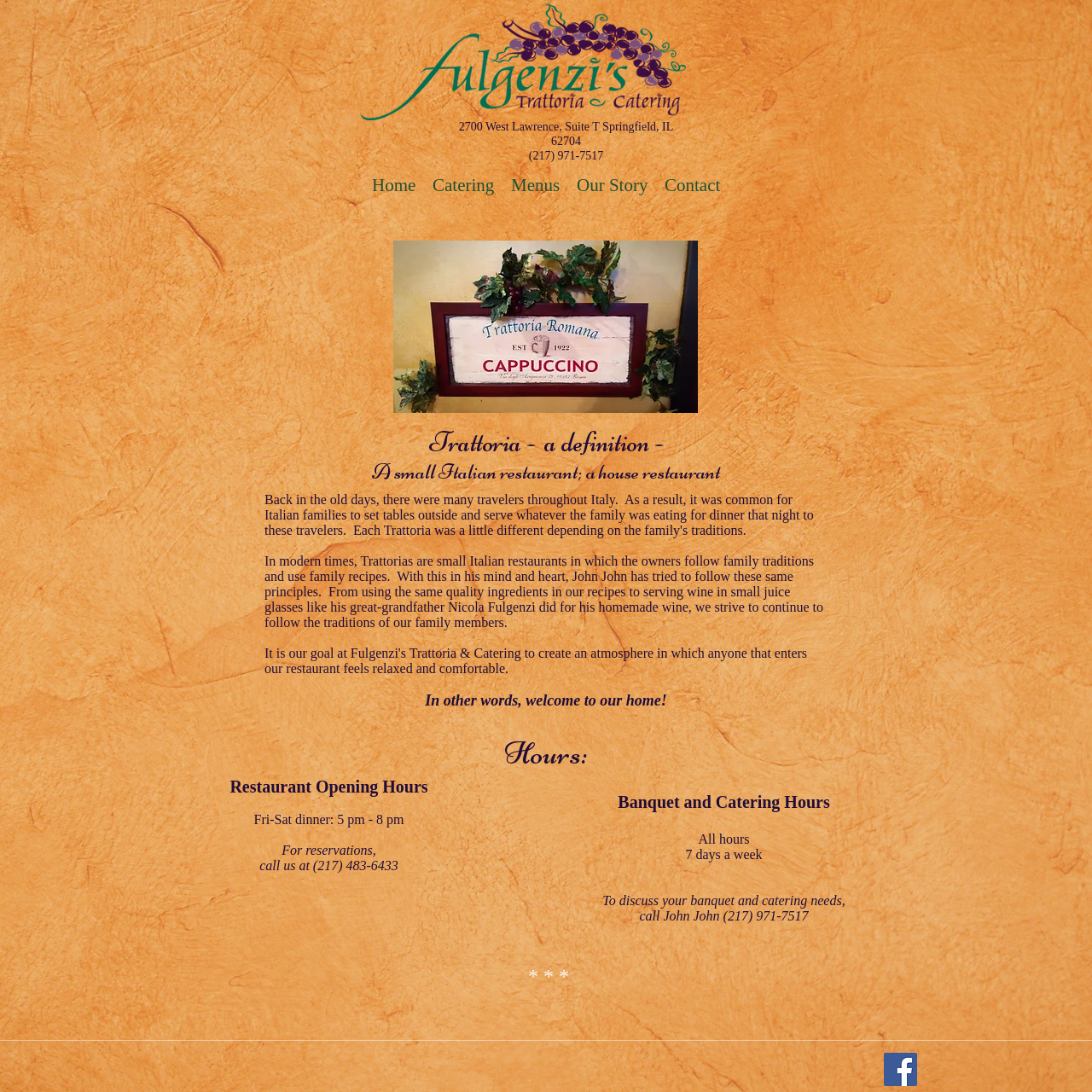What is the definition of Trattoria?
Based on the content of the image, thoroughly explain and answer the question.

I found the definition of Trattoria by looking at the heading elements on the page, which provide a definition of Trattoria as 'A small Italian restaurant; a house restaurant'.